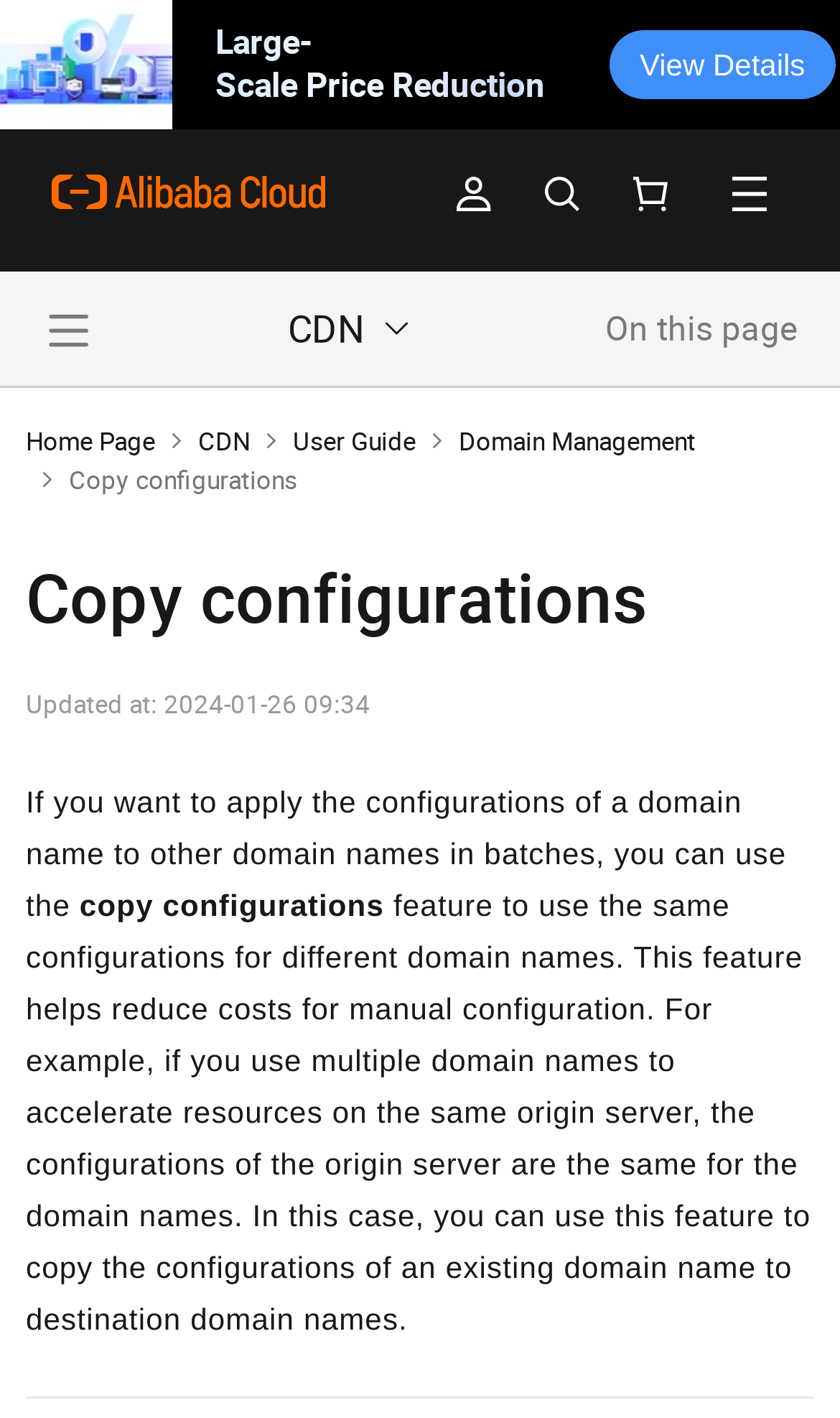Answer with a single word or phrase: 
What is the main topic of this webpage?

CDN configurations